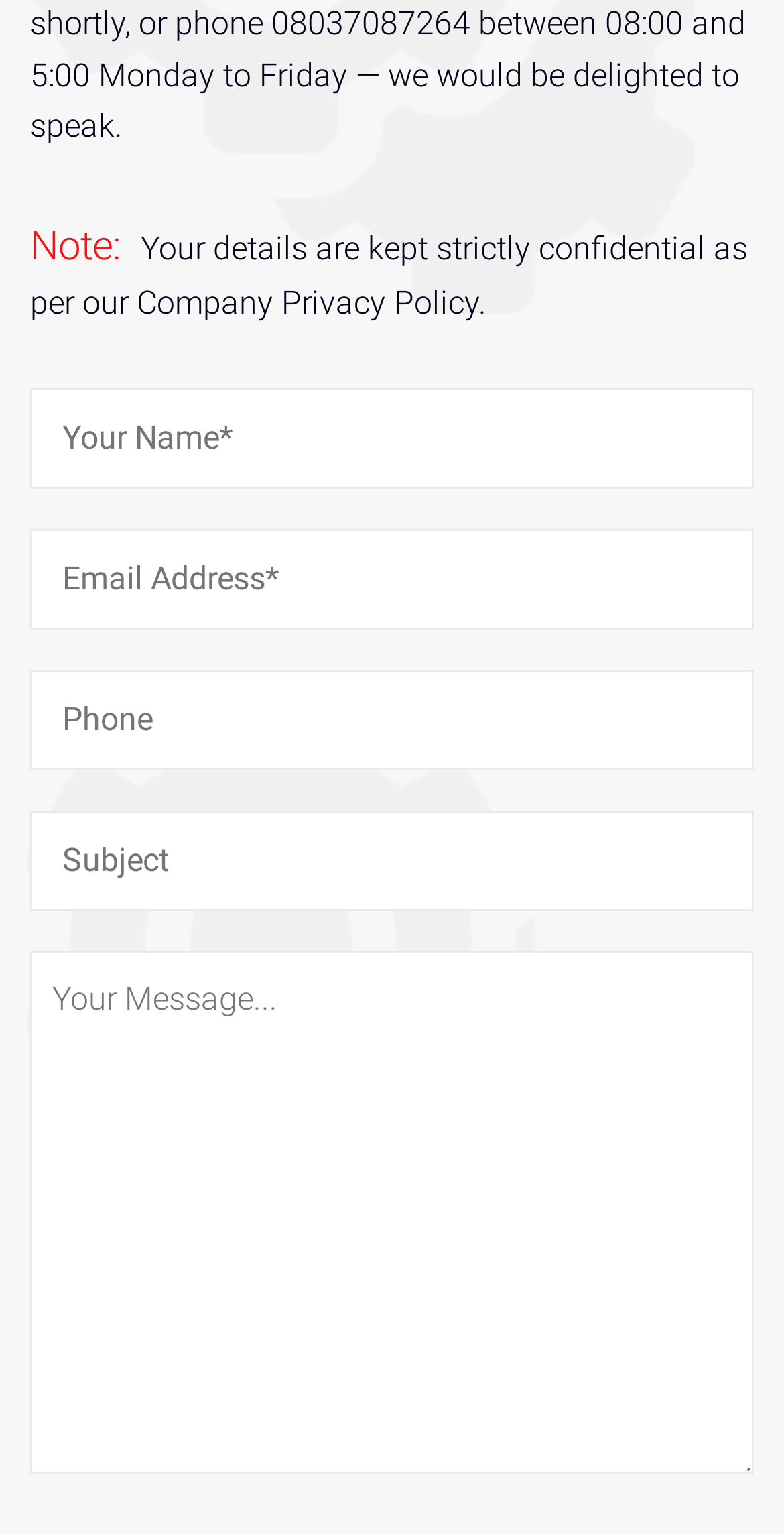Provide the bounding box for the UI element matching this description: "name="your-message" placeholder="Your Message..."".

[0.038, 0.621, 0.962, 0.962]